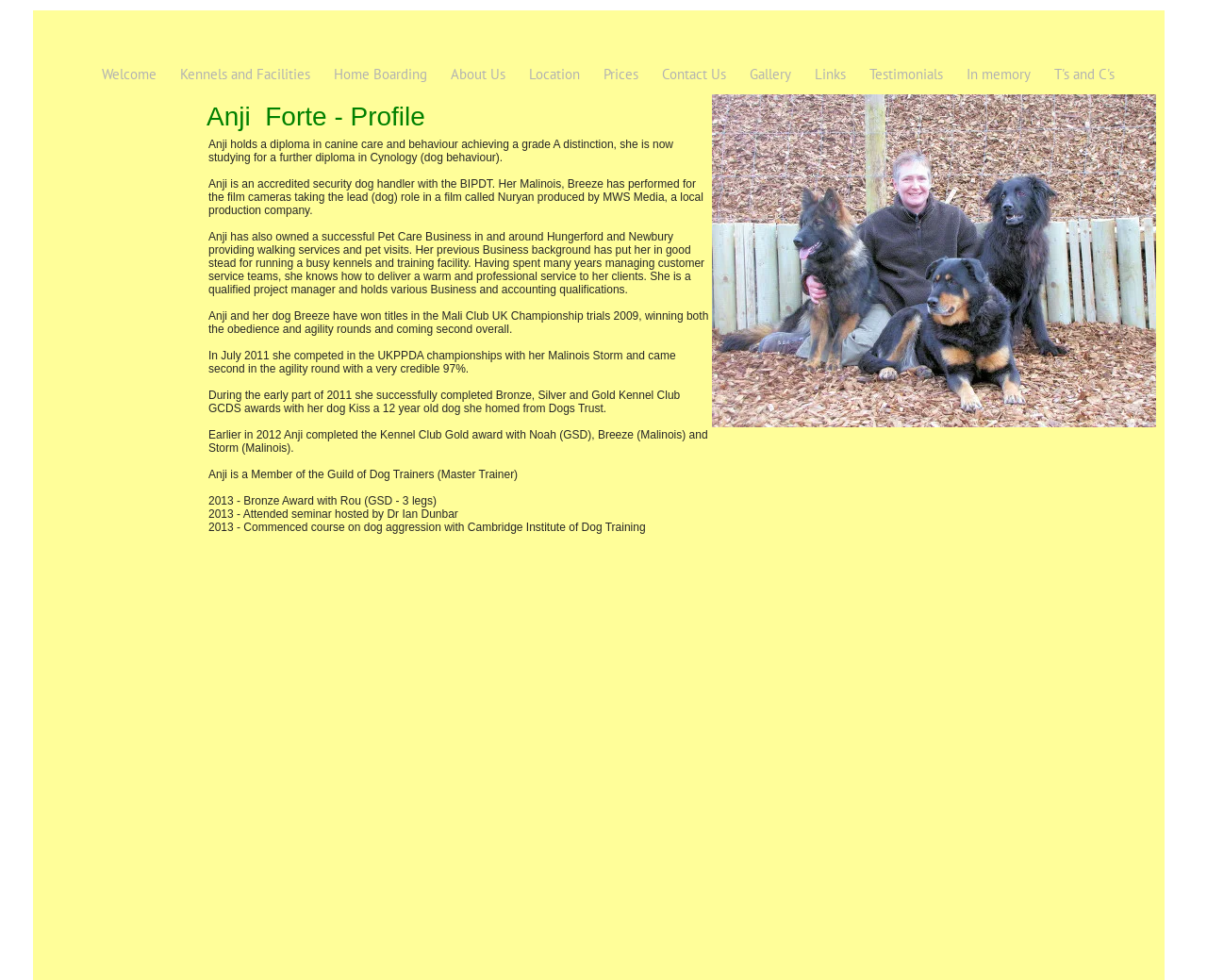Please specify the bounding box coordinates of the area that should be clicked to accomplish the following instruction: "Check the 'Gallery' section". The coordinates should consist of four float numbers between 0 and 1, i.e., [left, top, right, bottom].

[0.611, 0.06, 0.665, 0.091]